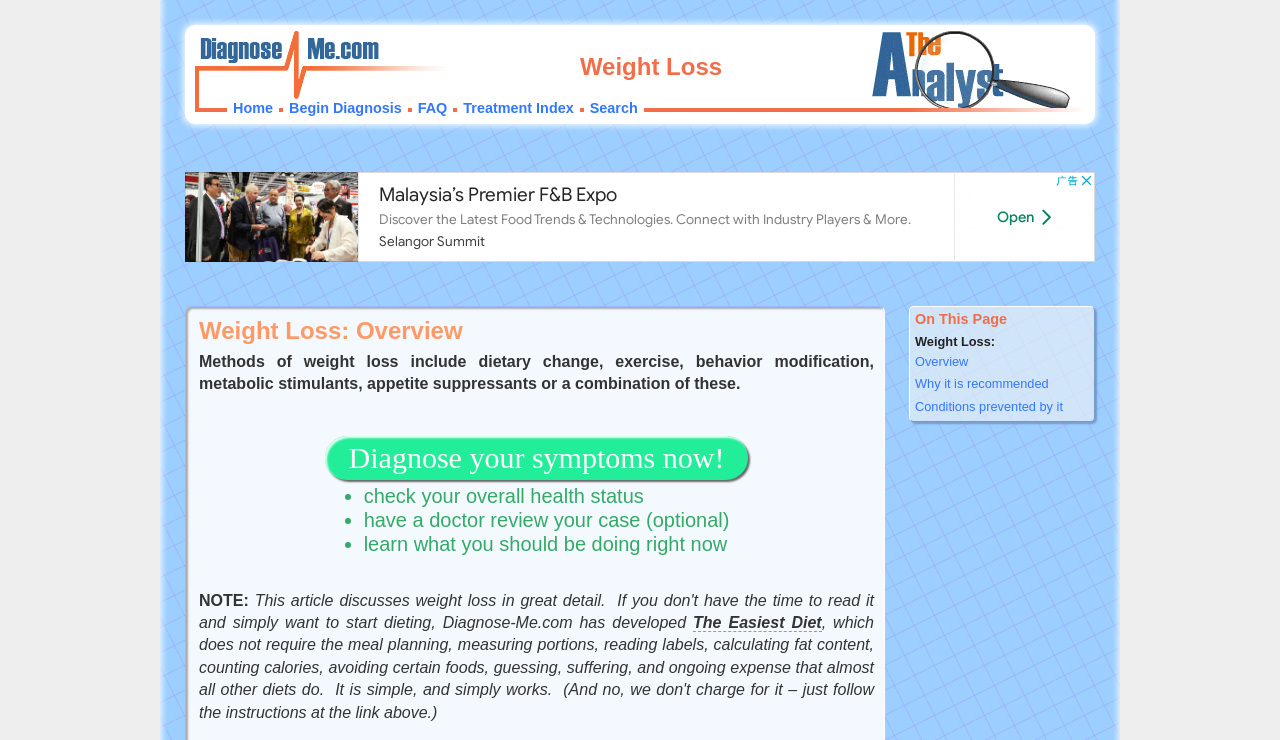Locate the bounding box coordinates of the element that needs to be clicked to carry out the instruction: "search for something". The coordinates should be given as four float numbers ranging from 0 to 1, i.e., [left, top, right, bottom].

[0.461, 0.135, 0.498, 0.157]